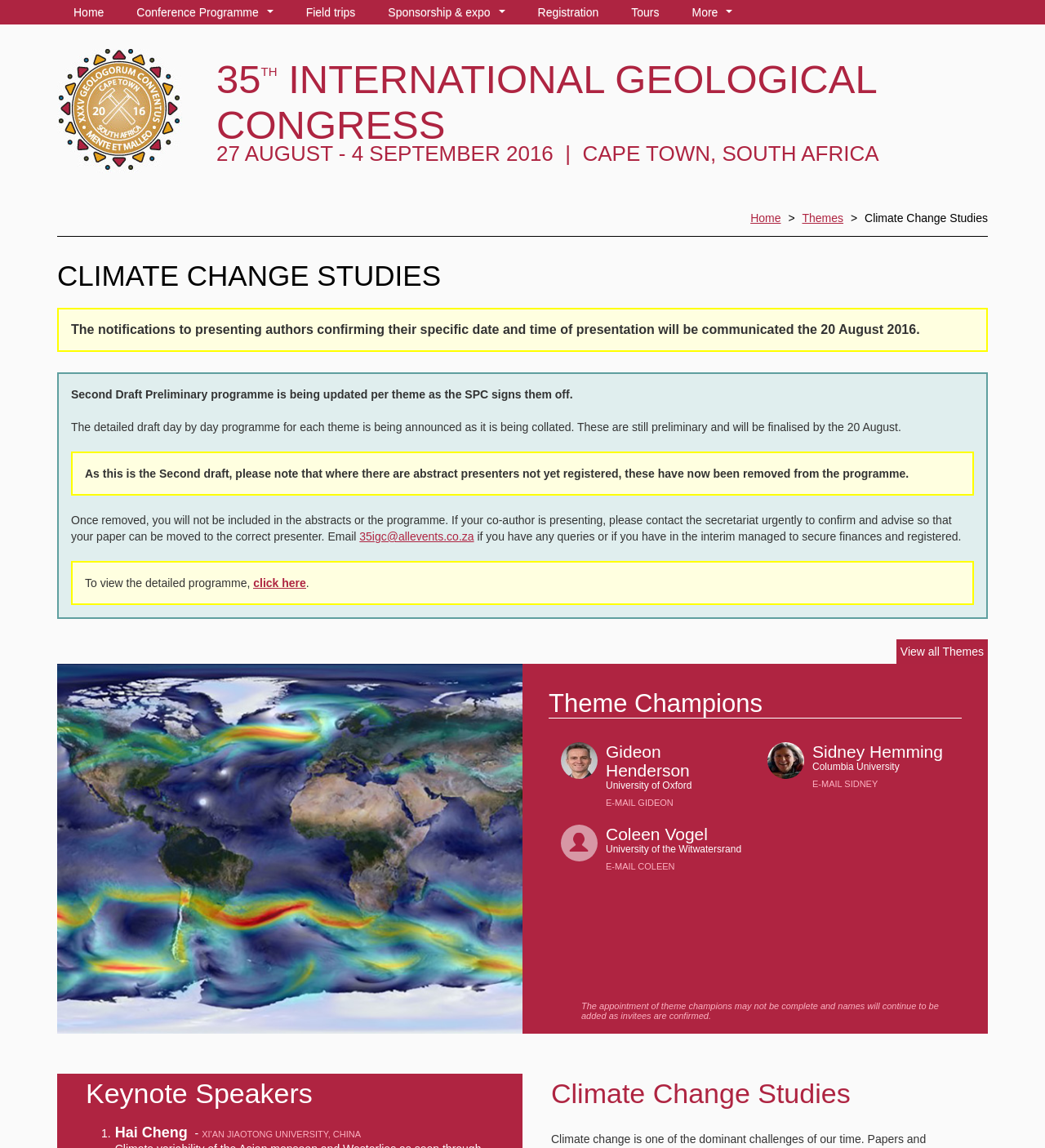What is the date of the congress?
Please interpret the details in the image and answer the question thoroughly.

The date of the congress can be found by looking at the heading '27 AUGUST - 4 SEPTEMBER 2016 | CAPE TOWN, SOUTH AFRICA' on the webpage, which provides the date and location of the congress.